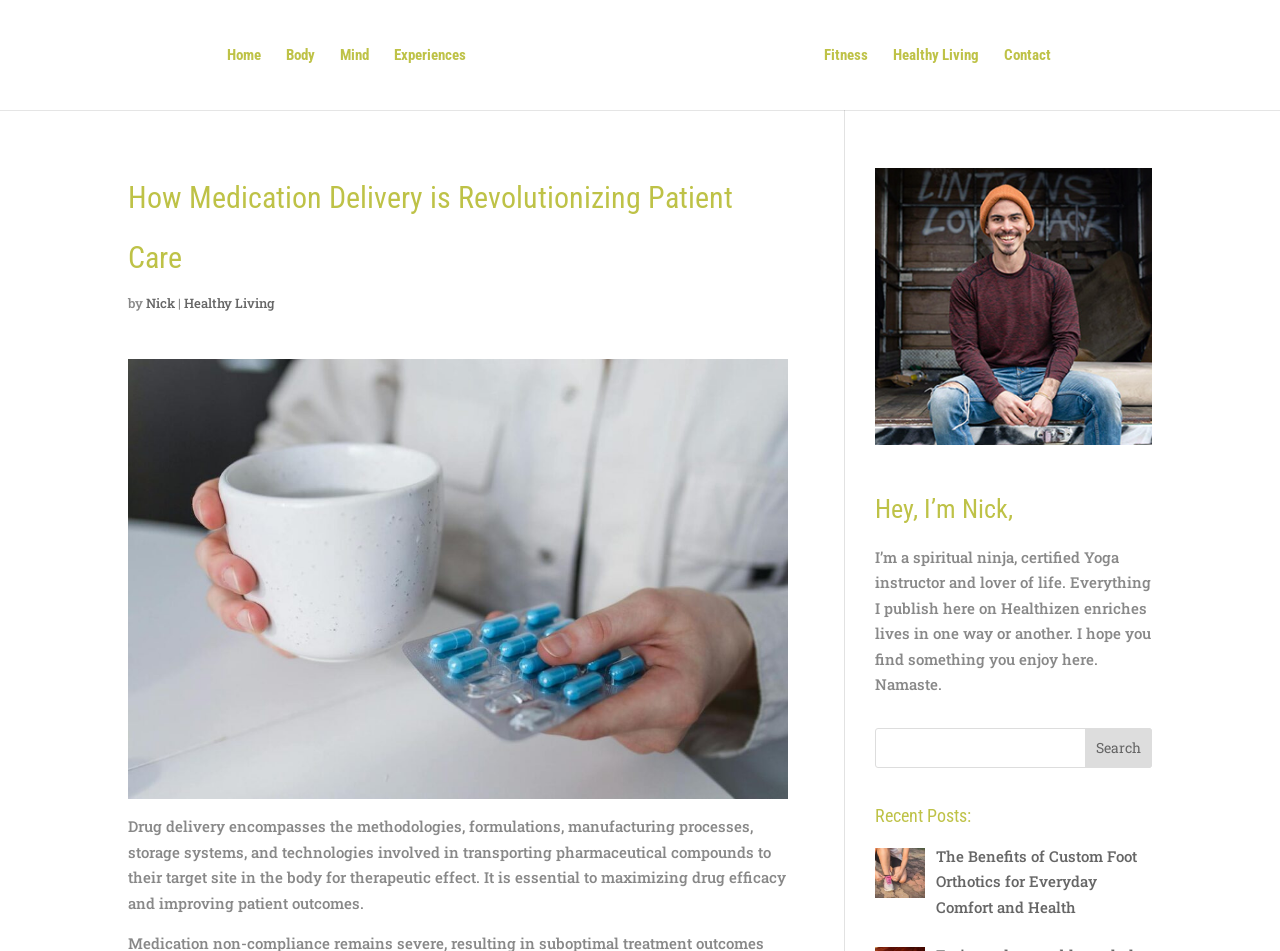Please give the bounding box coordinates of the area that should be clicked to fulfill the following instruction: "Follow the 'our partners' link". The coordinates should be in the format of four float numbers from 0 to 1, i.e., [left, top, right, bottom].

None